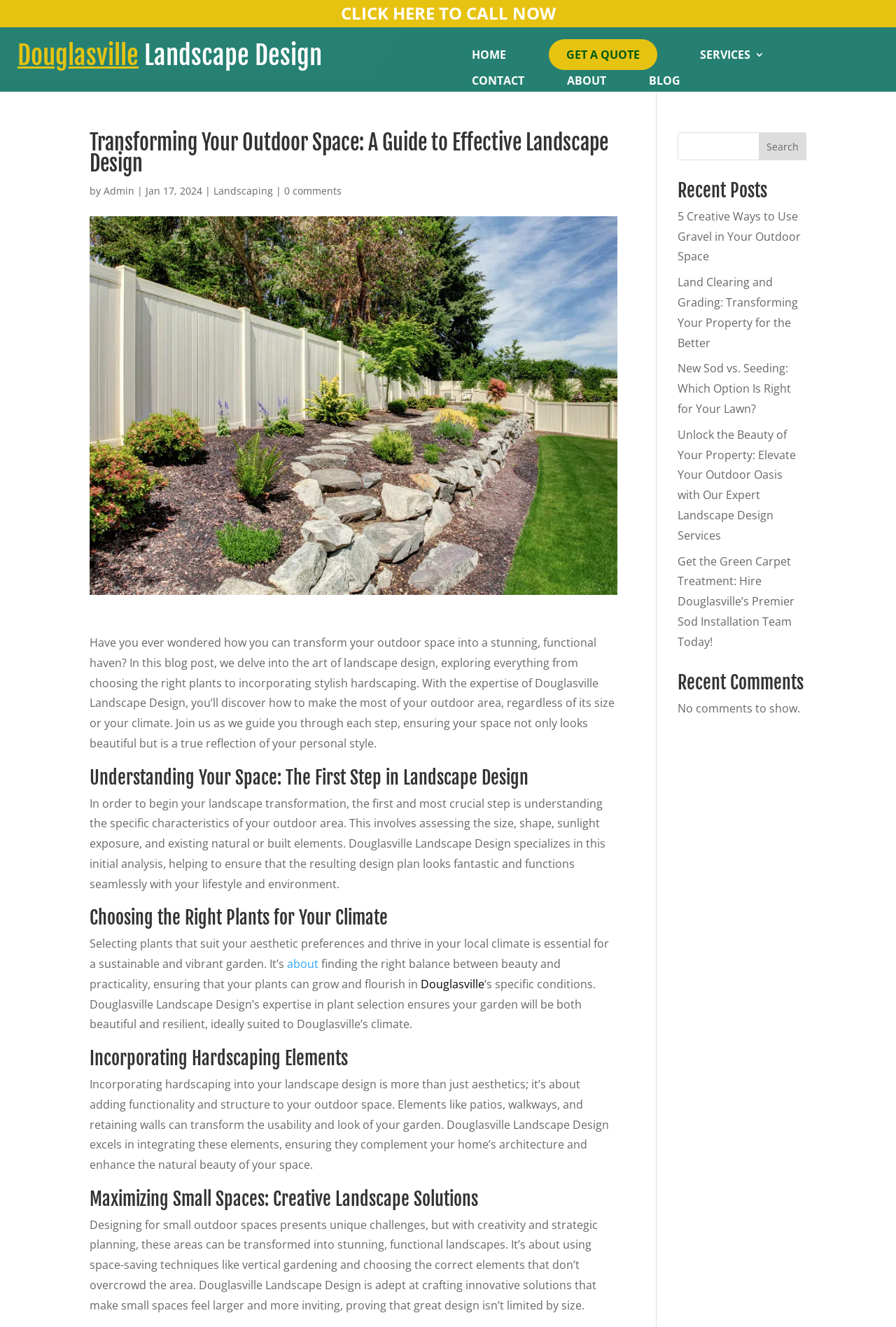What is the importance of choosing the right plants?
Please provide a comprehensive and detailed answer to the question.

According to the article, selecting plants that suit the aesthetic preferences and thrive in the local climate is essential for a sustainable and vibrant garden. This is mentioned in the section 'Choosing the Right Plants for Your Climate'.